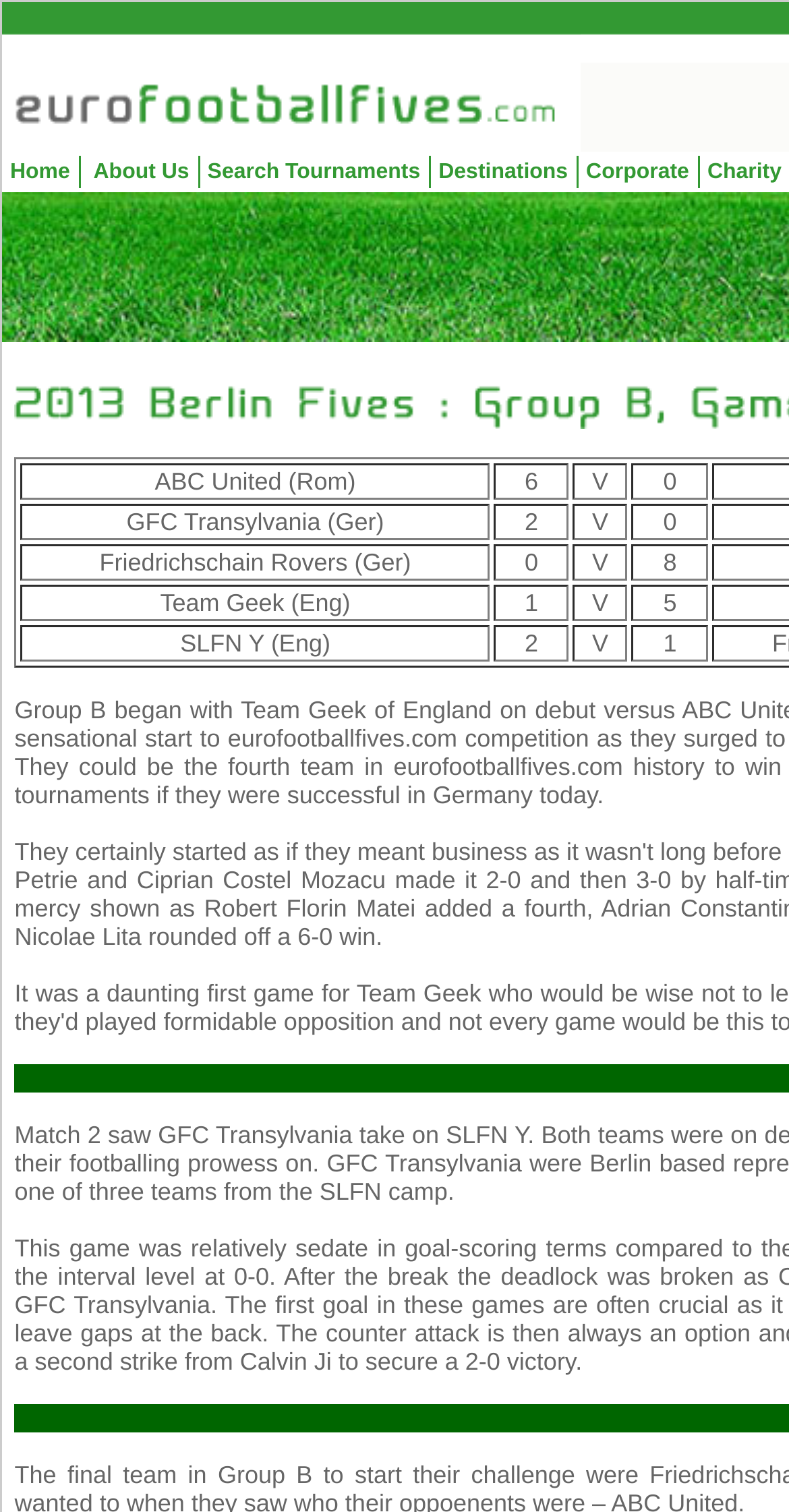Given the webpage screenshot, identify the bounding box of the UI element that matches this description: "name="Phone" placeholder="Phone"".

None